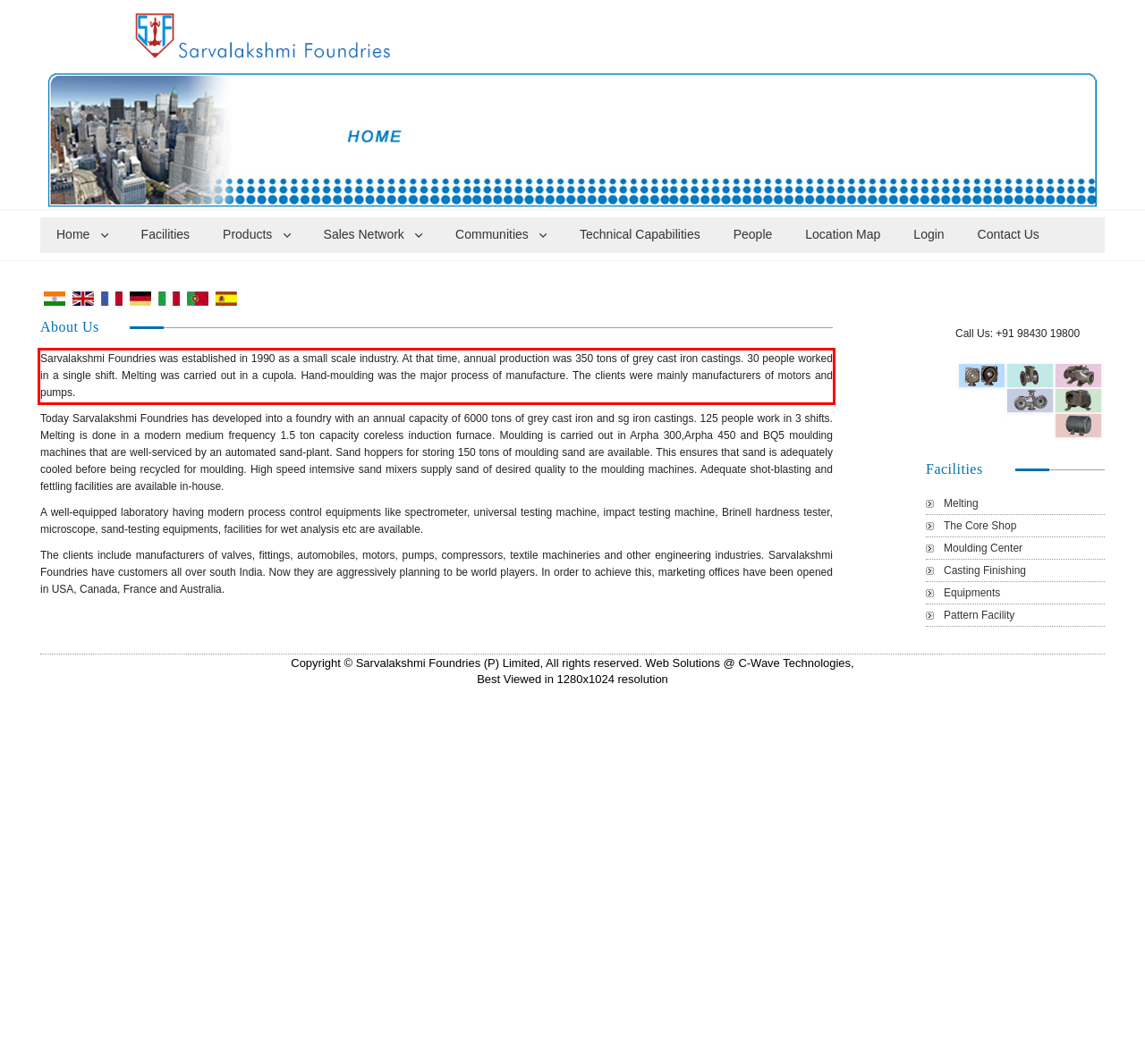You are provided with a screenshot of a webpage containing a red bounding box. Please extract the text enclosed by this red bounding box.

Sarvalakshmi Foundries was established in 1990 as a small scale industry. At that time, annual production was 350 tons of grey cast iron castings. 30 people worked in a single shift. Melting was carried out in a cupola. Hand-moulding was the major process of manufacture. The clients were mainly manufacturers of motors and pumps.